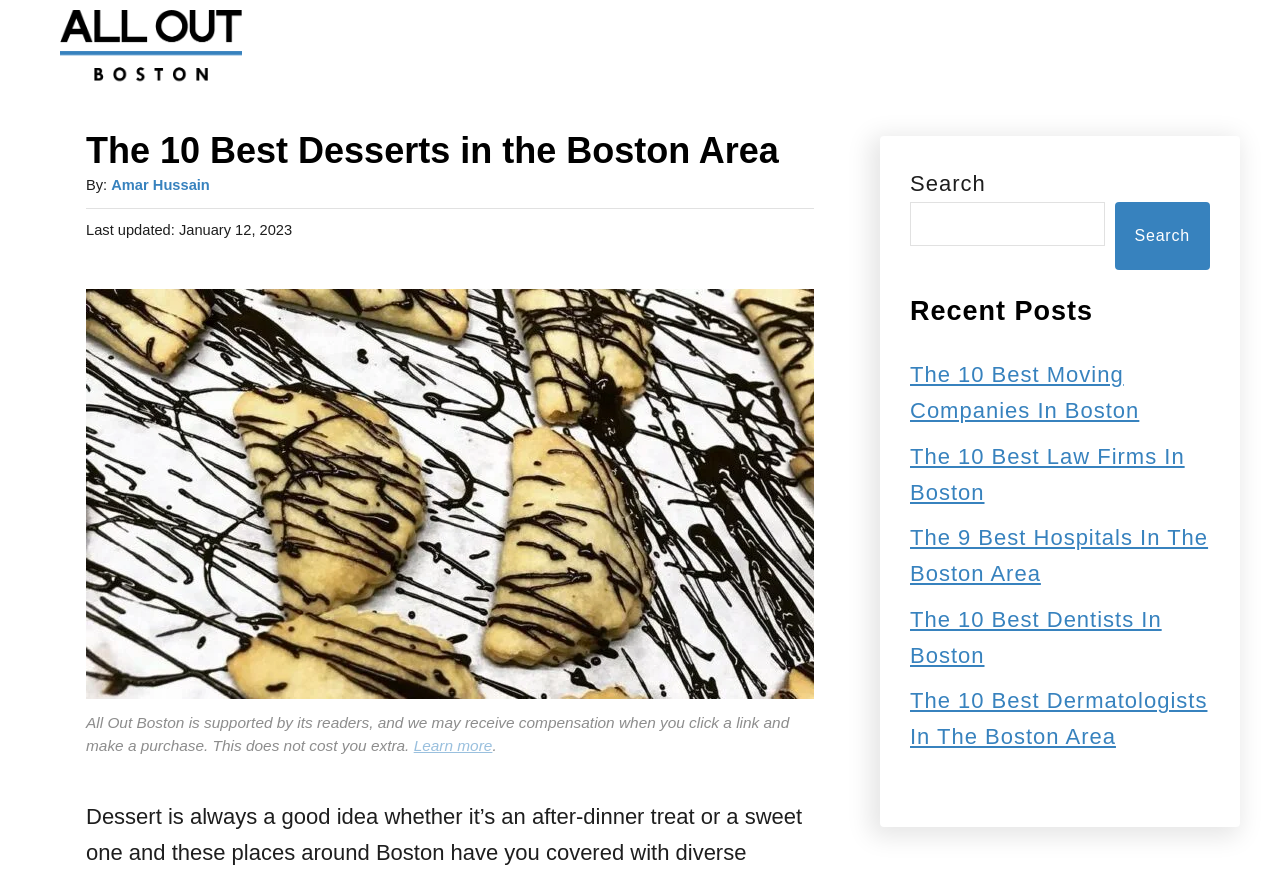What is the function of the search box? Based on the screenshot, please respond with a single word or phrase.

Search